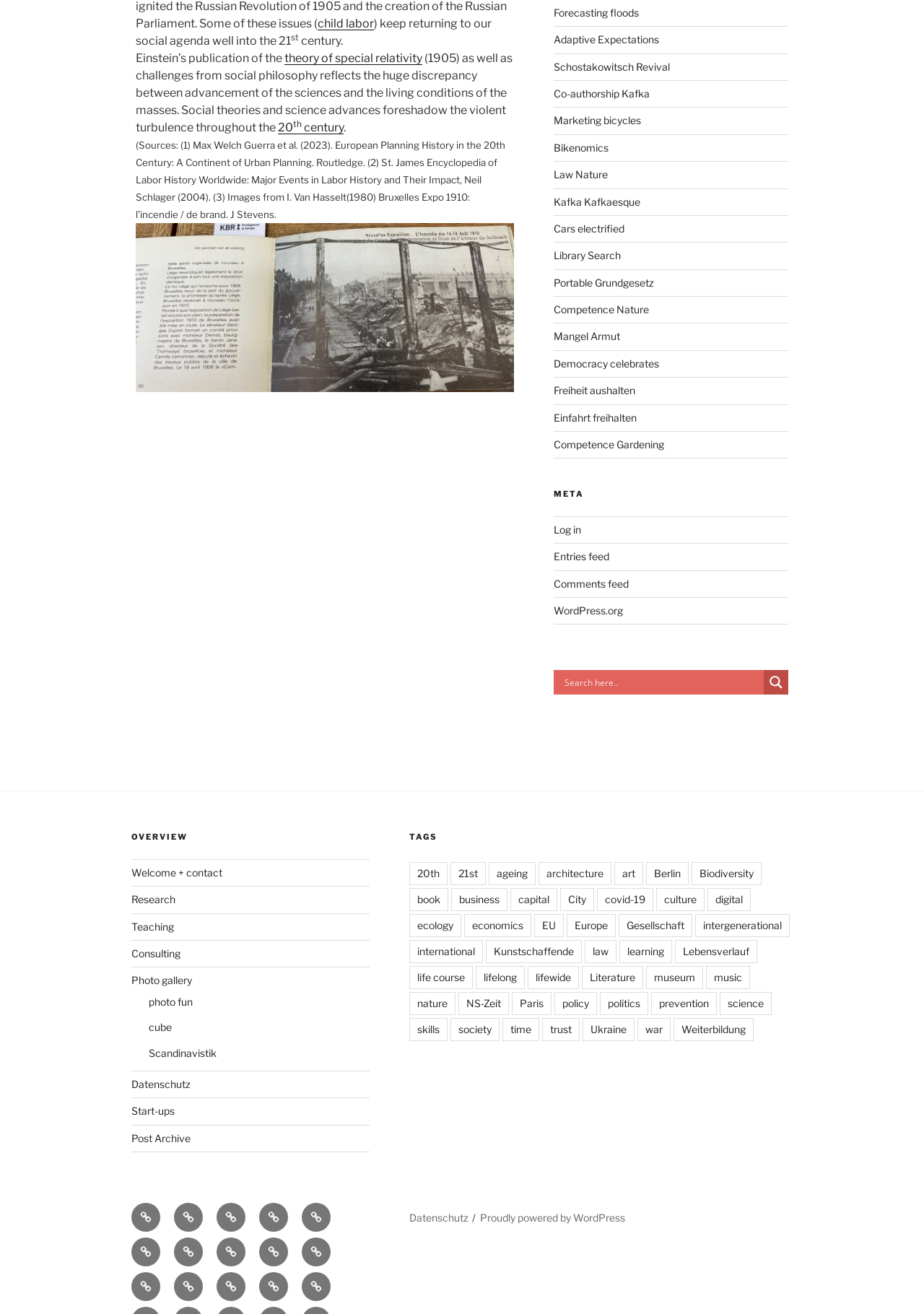Examine the image and give a thorough answer to the following question:
What is the last link in the TAGS category?

The last link in the TAGS category is 'Lebensverlauf', which is located at the bottom right of the page with a bounding box of [0.73, 0.715, 0.819, 0.733]. This link is part of a list of keywords that are relevant to the webpage's content.